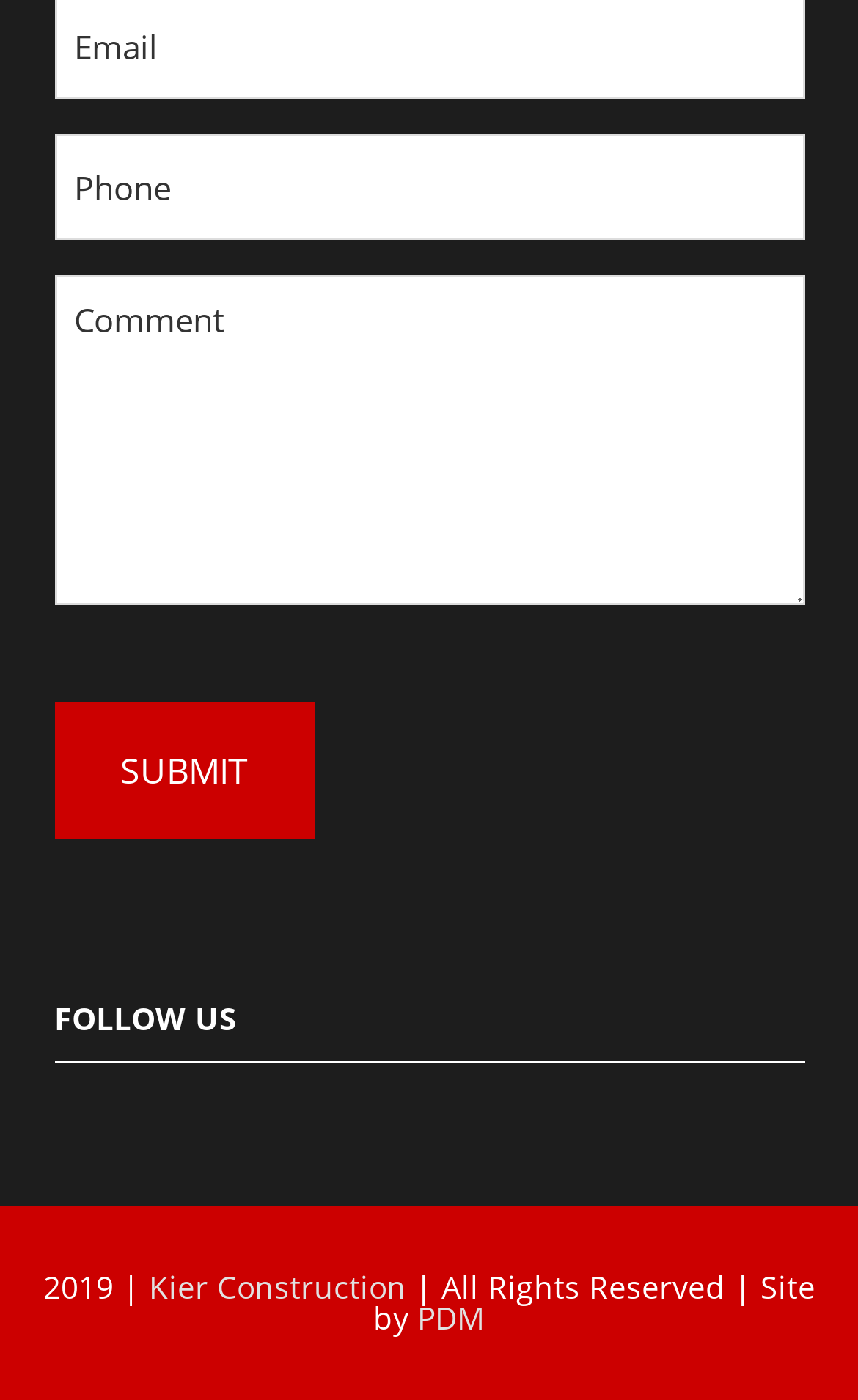Find the bounding box coordinates of the clickable region needed to perform the following instruction: "Follow Kier Construction on Facebook". The coordinates should be provided as four float numbers between 0 and 1, i.e., [left, top, right, bottom].

[0.063, 0.792, 0.127, 0.818]